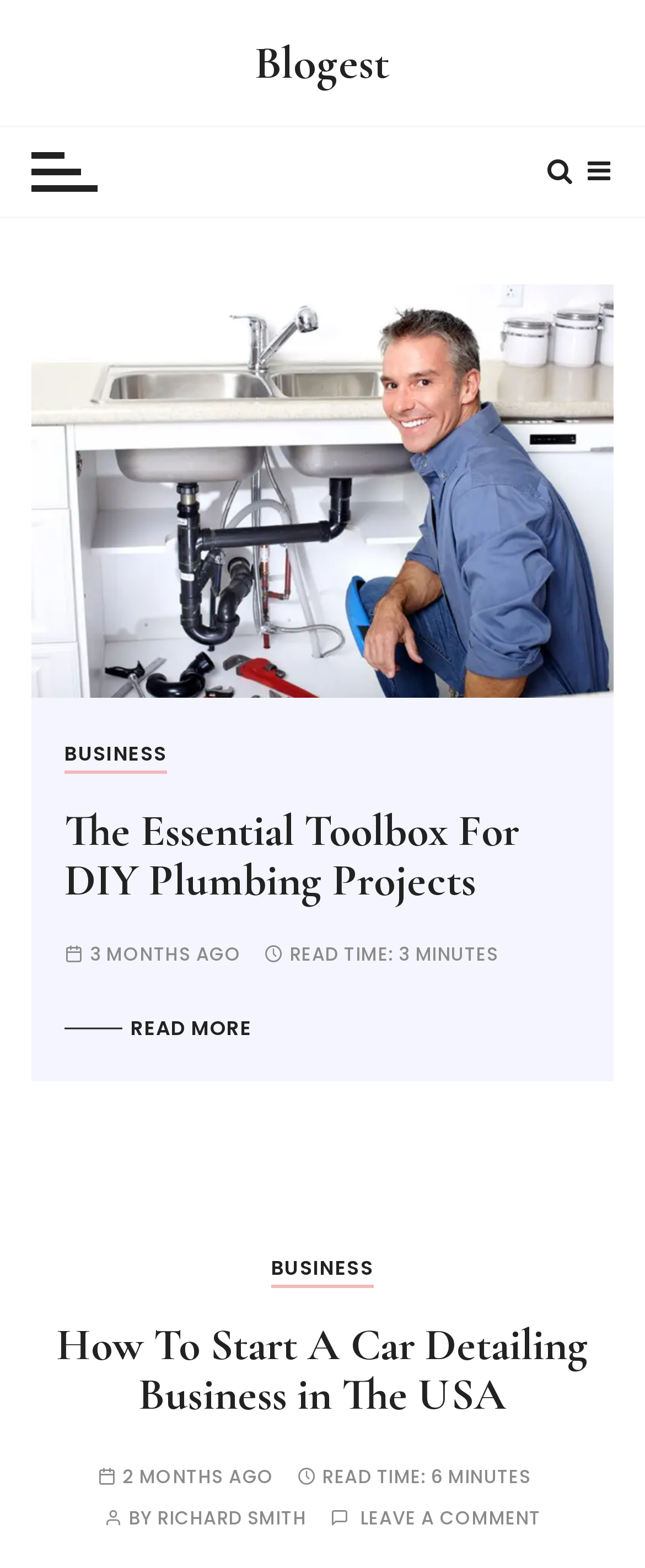Who is the author of the article?
Answer the question with a thorough and detailed explanation.

I determined the author of the article by looking at the link 'RICHARD SMITH' located at [0.245, 0.963, 0.475, 0.975], which indicates that the author of the article is RICHARD SMITH.